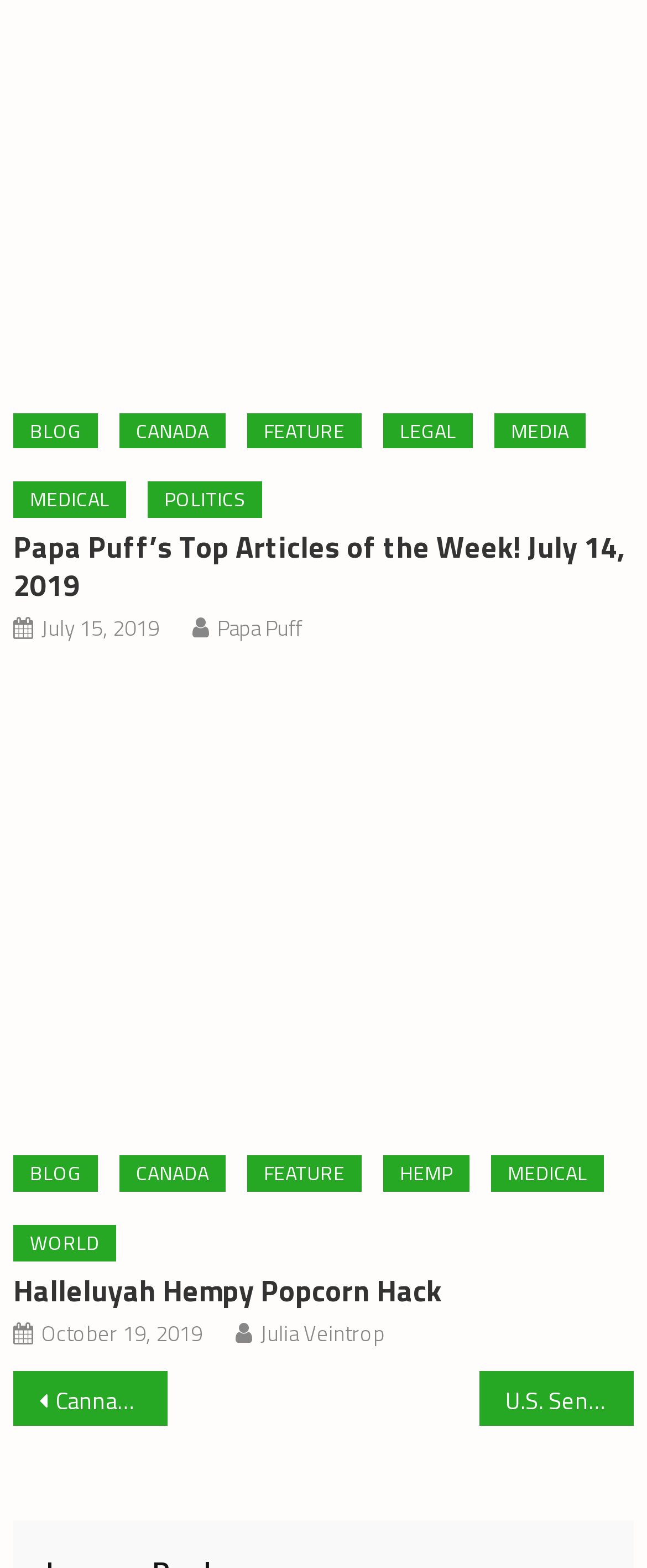Find and provide the bounding box coordinates for the UI element described here: "Feature". The coordinates should be given as four float numbers between 0 and 1: [left, top, right, bottom].

[0.382, 0.263, 0.559, 0.286]